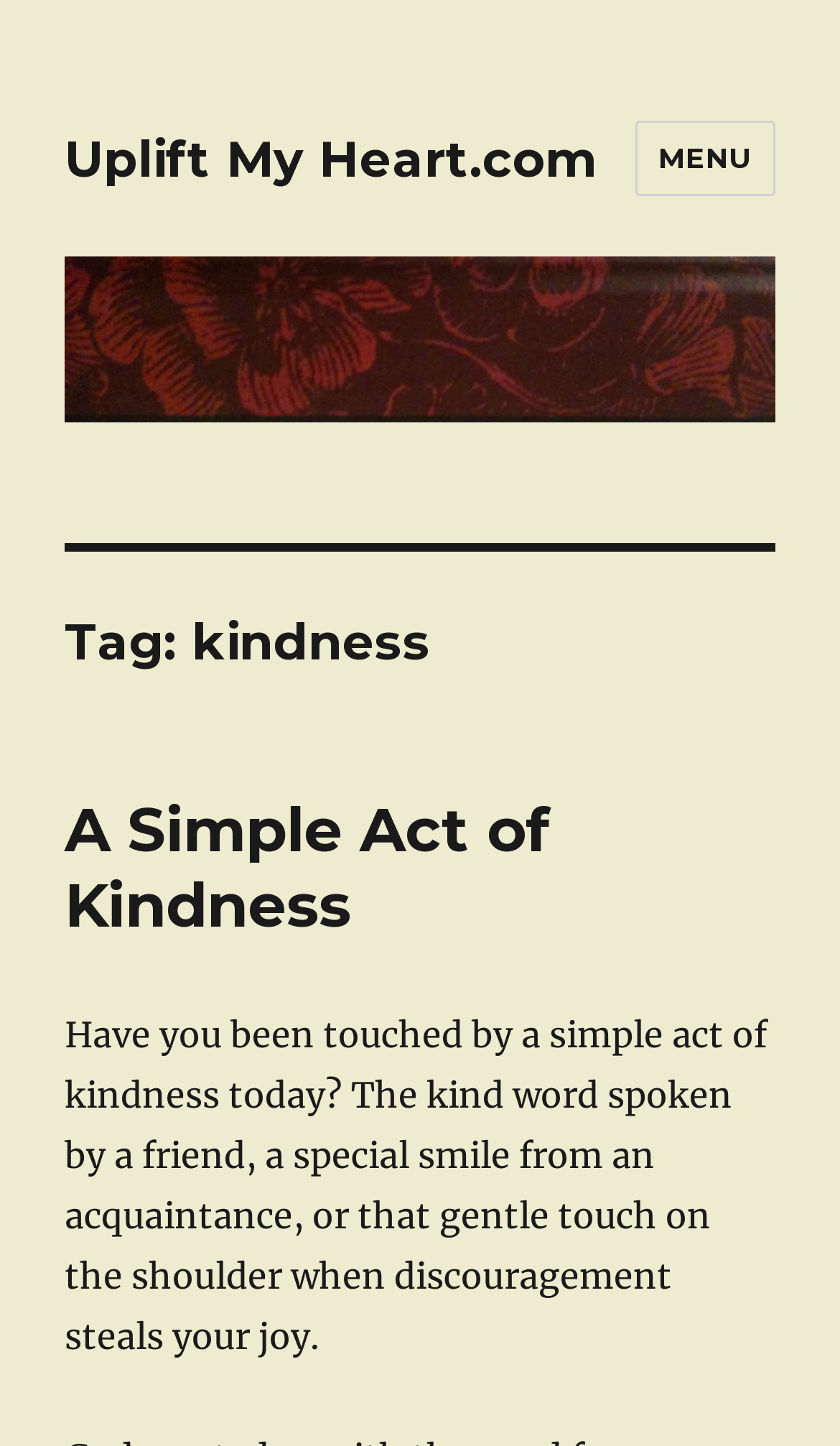Given the element description, predict the bounding box coordinates in the format (top-left x, top-left y, bottom-right x, bottom-right y). Make sure all values are between 0 and 1. Here is the element description: Trinity College Dublin

None